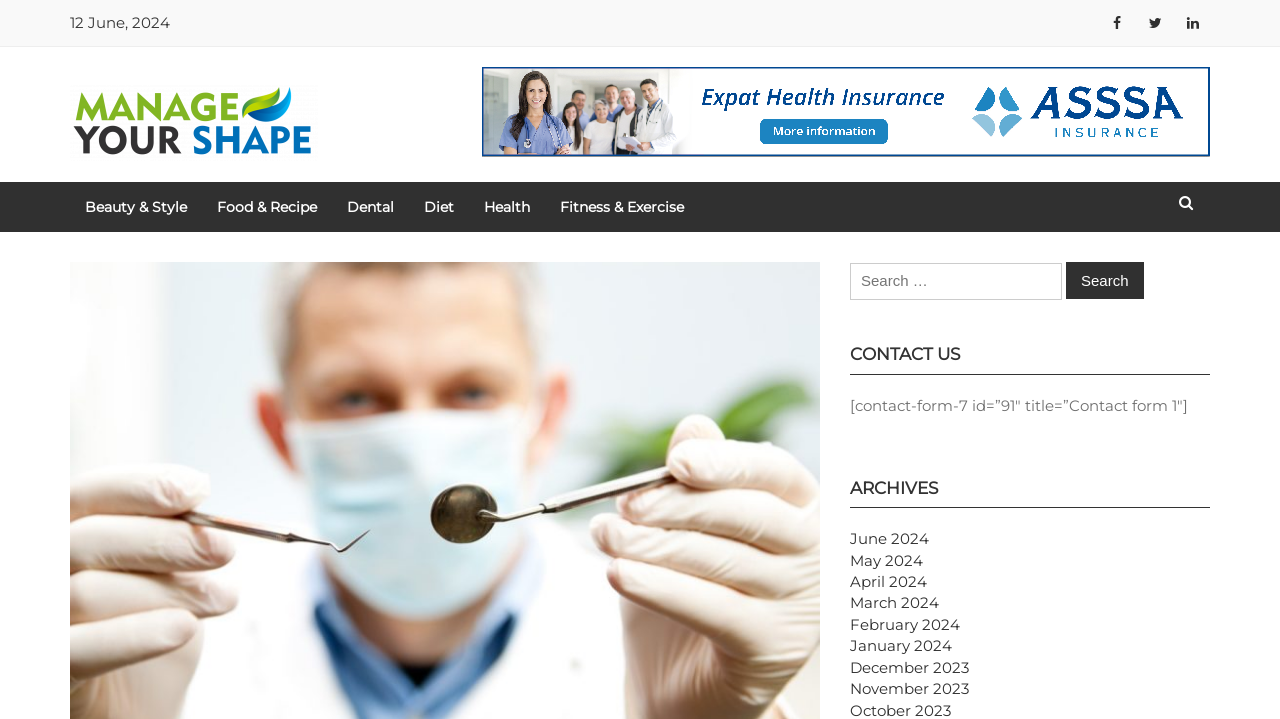Using the description: "Diet", identify the bounding box of the corresponding UI element in the screenshot.

[0.32, 0.254, 0.366, 0.323]